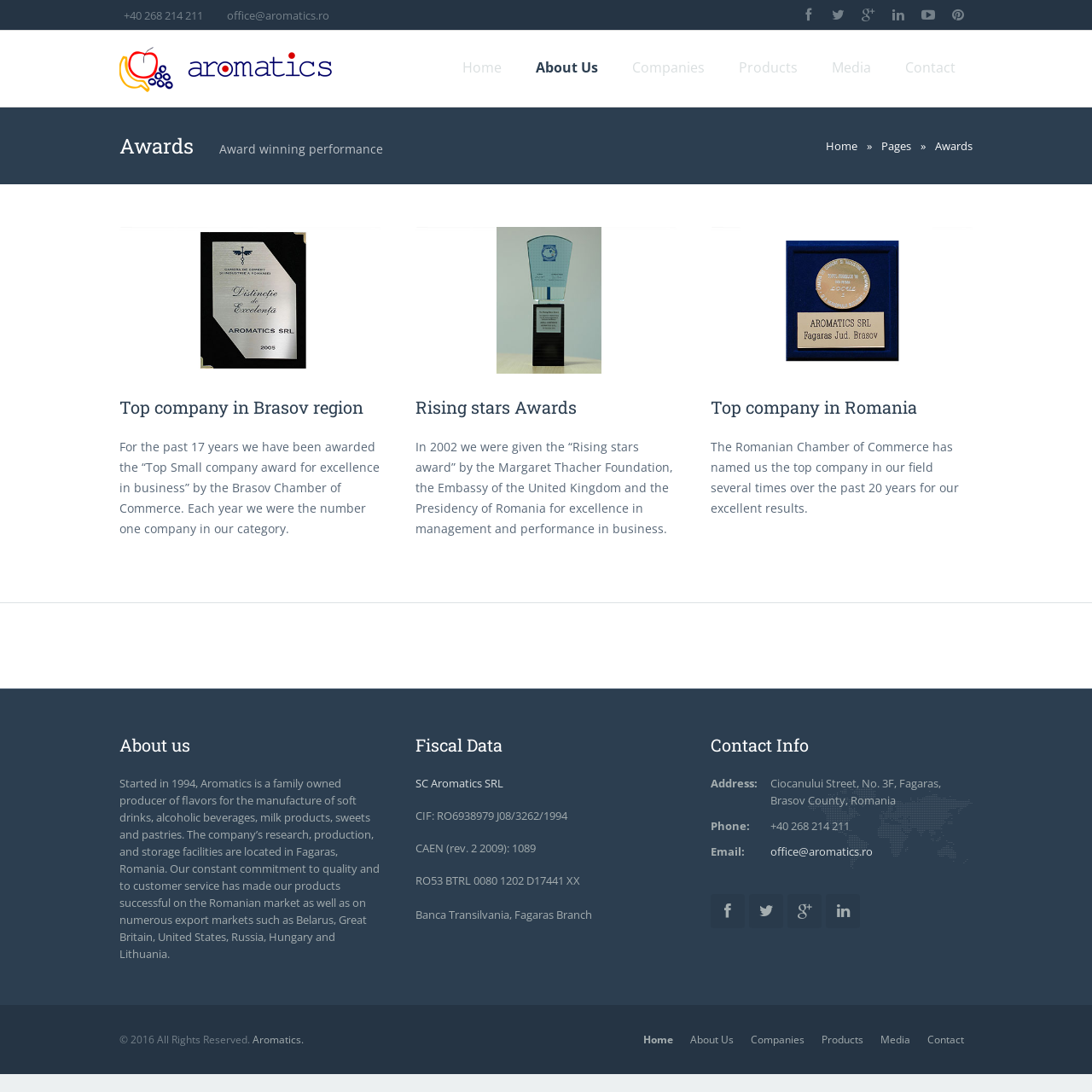Please specify the bounding box coordinates of the clickable region to carry out the following instruction: "Contact the company". The coordinates should be four float numbers between 0 and 1, in the format [left, top, right, bottom].

[0.651, 0.671, 0.891, 0.694]